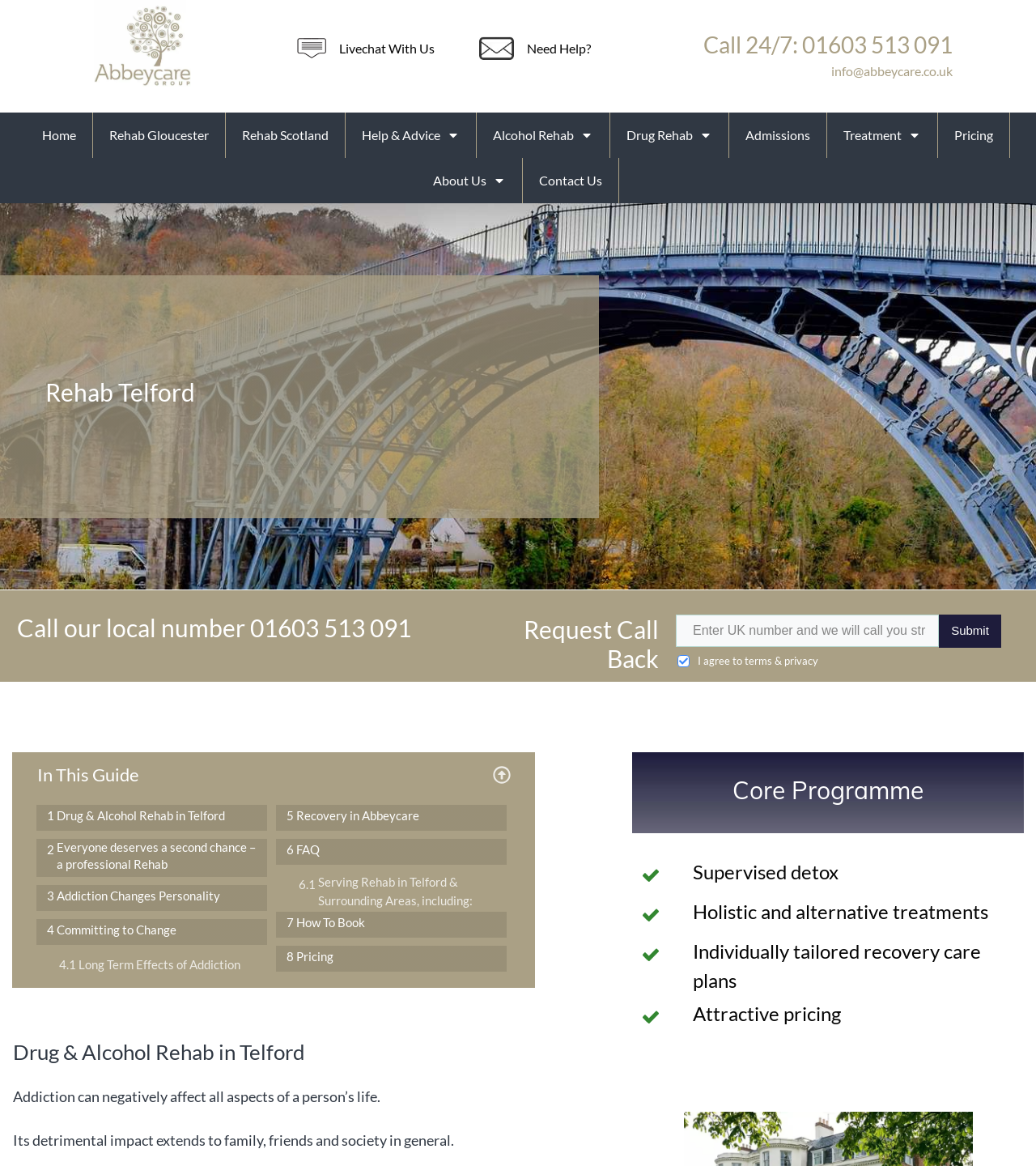Use a single word or phrase to answer the question: 
What is the focus of the 'Core Programme'?

Supervised detox, holistic treatments, and recovery care plans